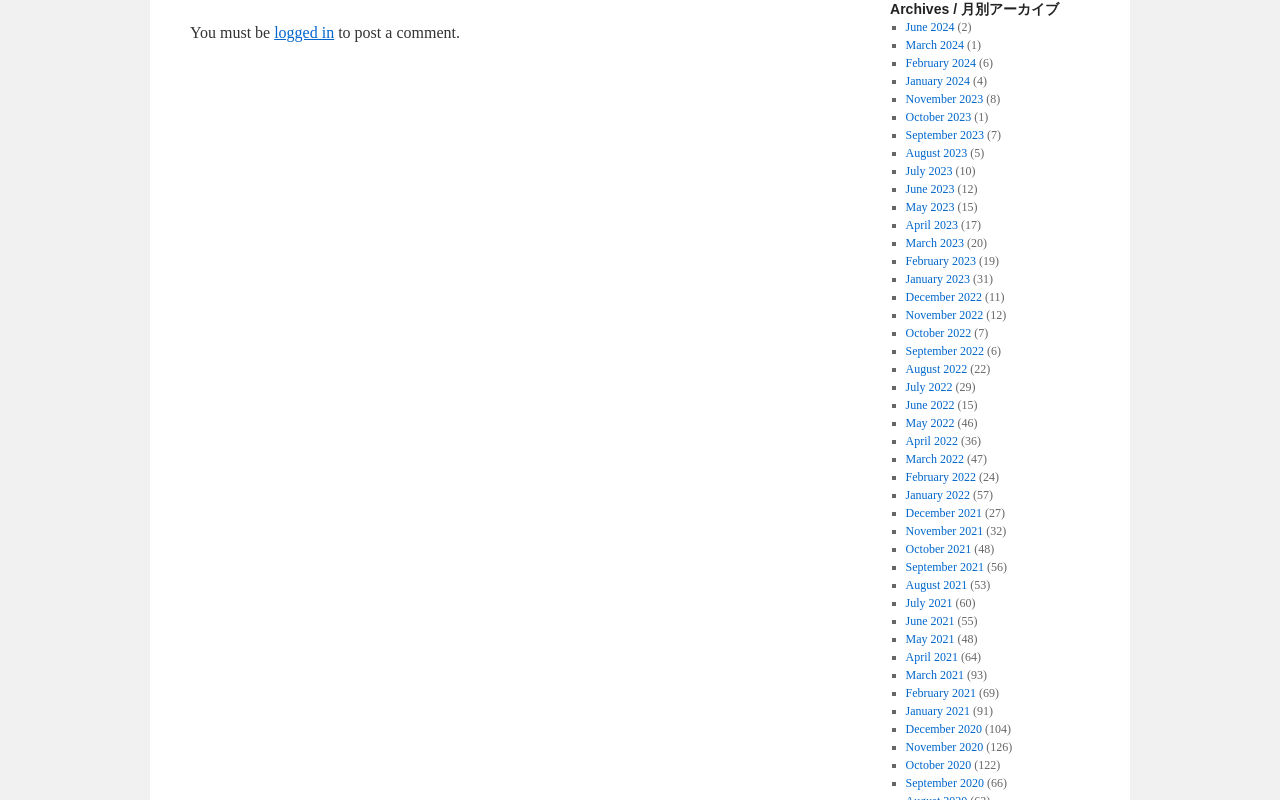What is the category of the archives?
Refer to the image and provide a one-word or short phrase answer.

monthly